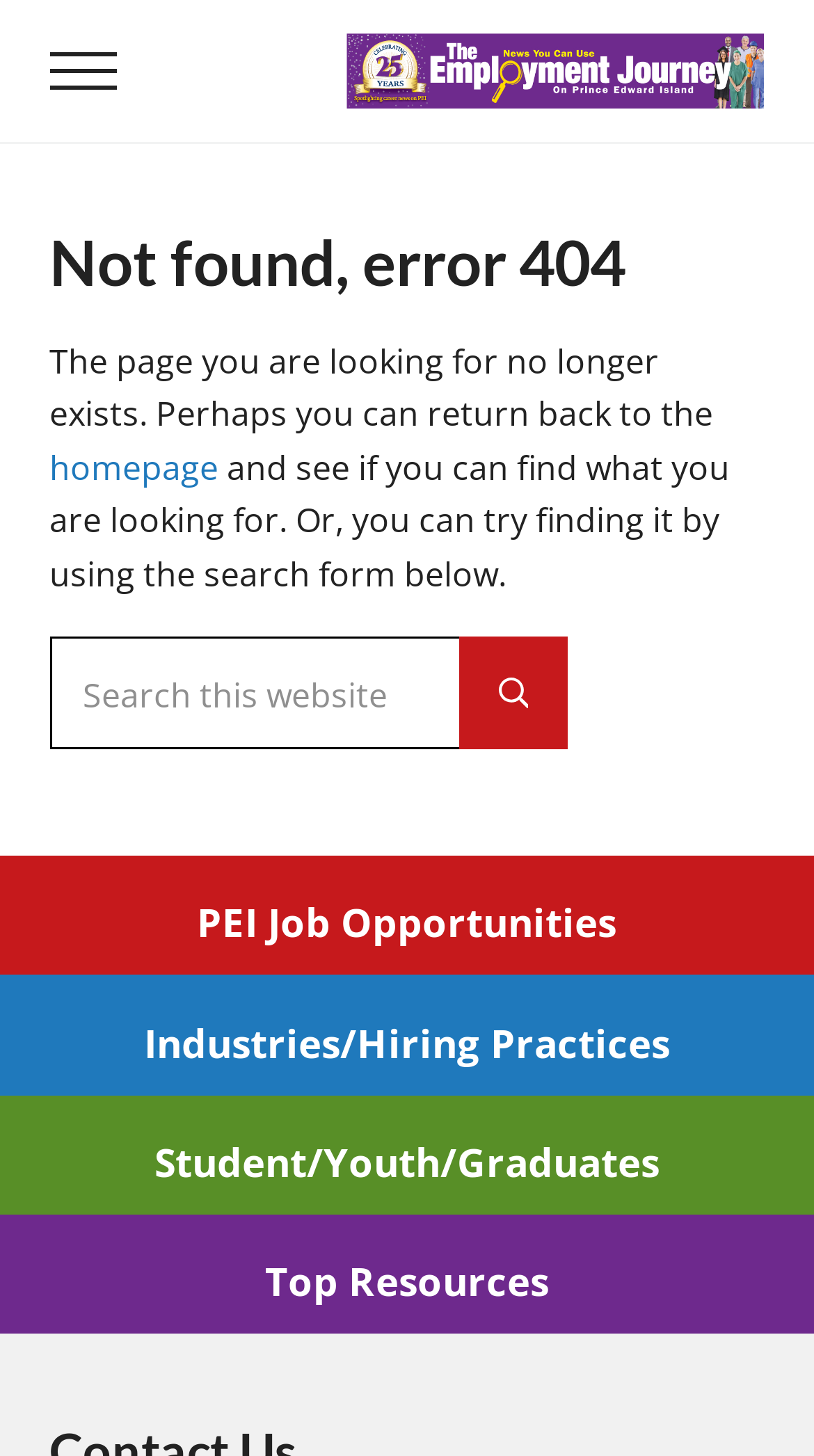How many links are there in the footer section?
Based on the image, give a concise answer in the form of a single word or short phrase.

4